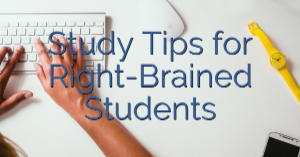Craft a detailed explanation of the image.

This image showcases a desktop scene featuring hands typing on a keyboard, accompanied by the bold, blue text overlay that reads "Study Tips for Right-Brained Students." The backdrop includes a minimalist white surface and a yellow watch positioned to the right, contributing to a vibrant yet organized aesthetic. This visual aims to engage right-brained learners by suggesting practical study strategies tailored to their creative and intuitive learning styles. The combination of the text and imagery effectively sets the tone for an article focused on enhancing study methods specifically designed for those who thrive in artistic and visual environments.